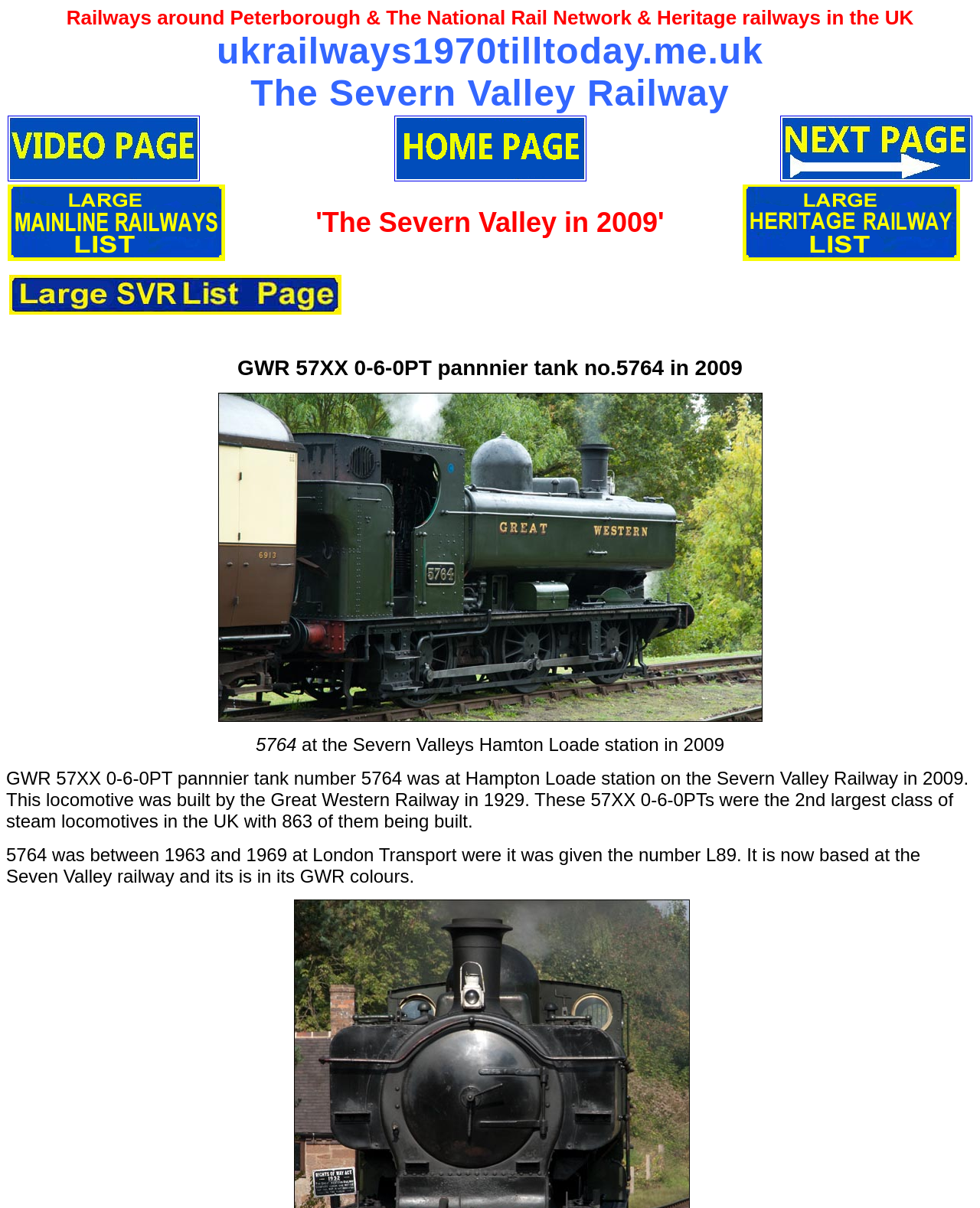Identify the bounding box coordinates for the UI element mentioned here: "alt="Home Page" title="Home Page"". Provide the coordinates as four float values between 0 and 1, i.e., [left, top, right, bottom].

[0.402, 0.136, 0.598, 0.153]